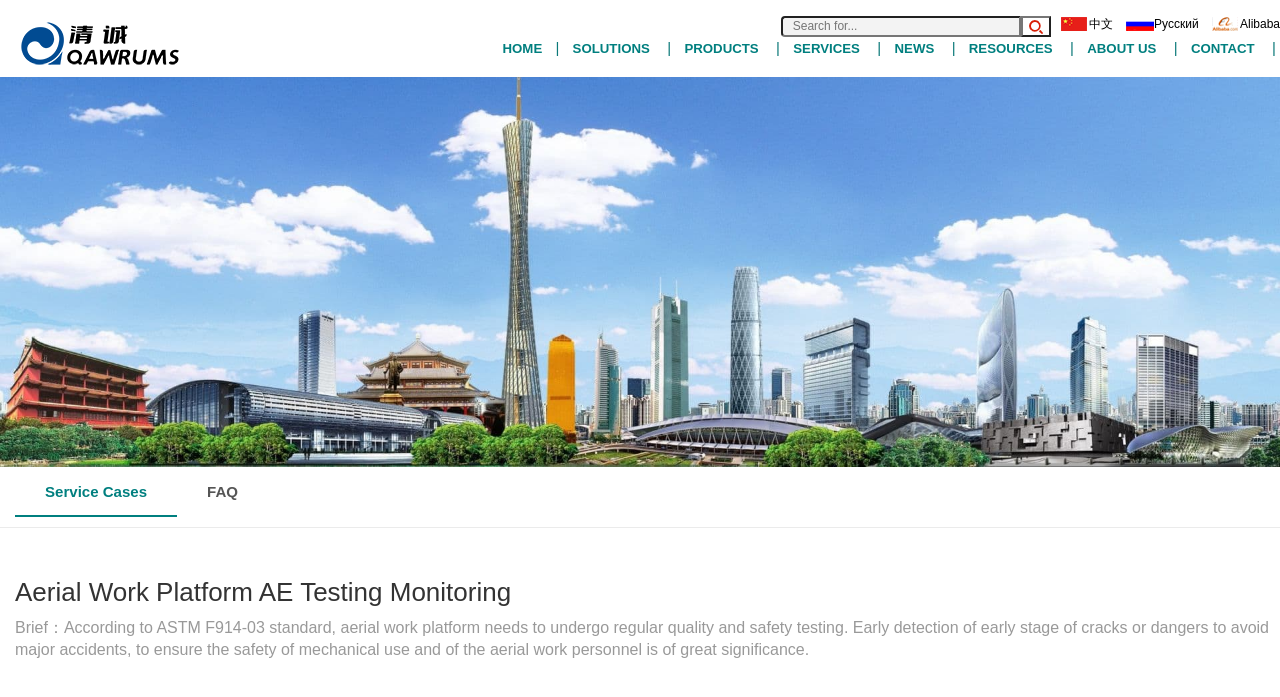Provide the bounding box coordinates of the section that needs to be clicked to accomplish the following instruction: "Contact US."

[0.92, 0.053, 0.991, 0.088]